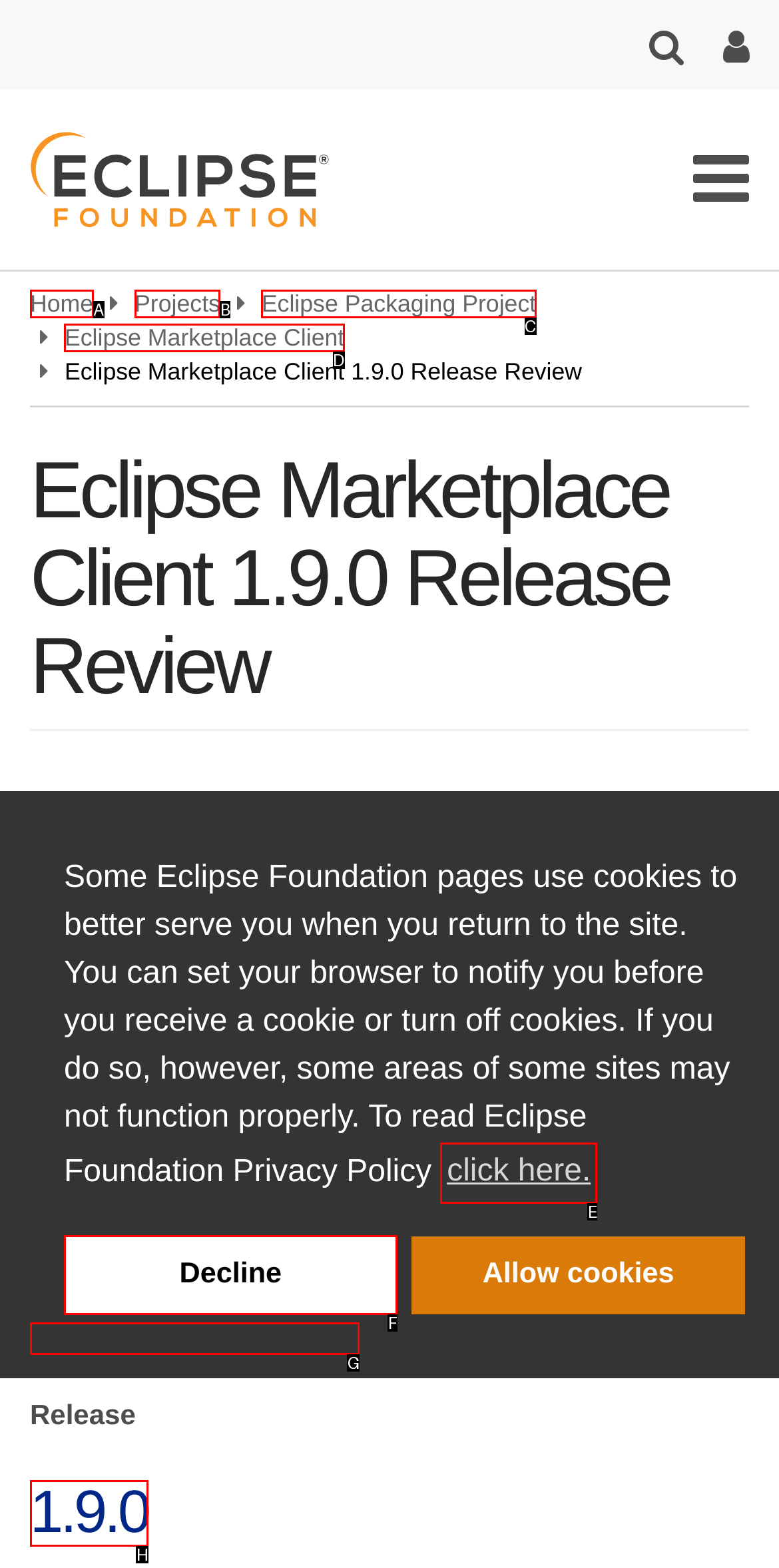Determine which HTML element fits the description: Projects. Answer with the letter corresponding to the correct choice.

B